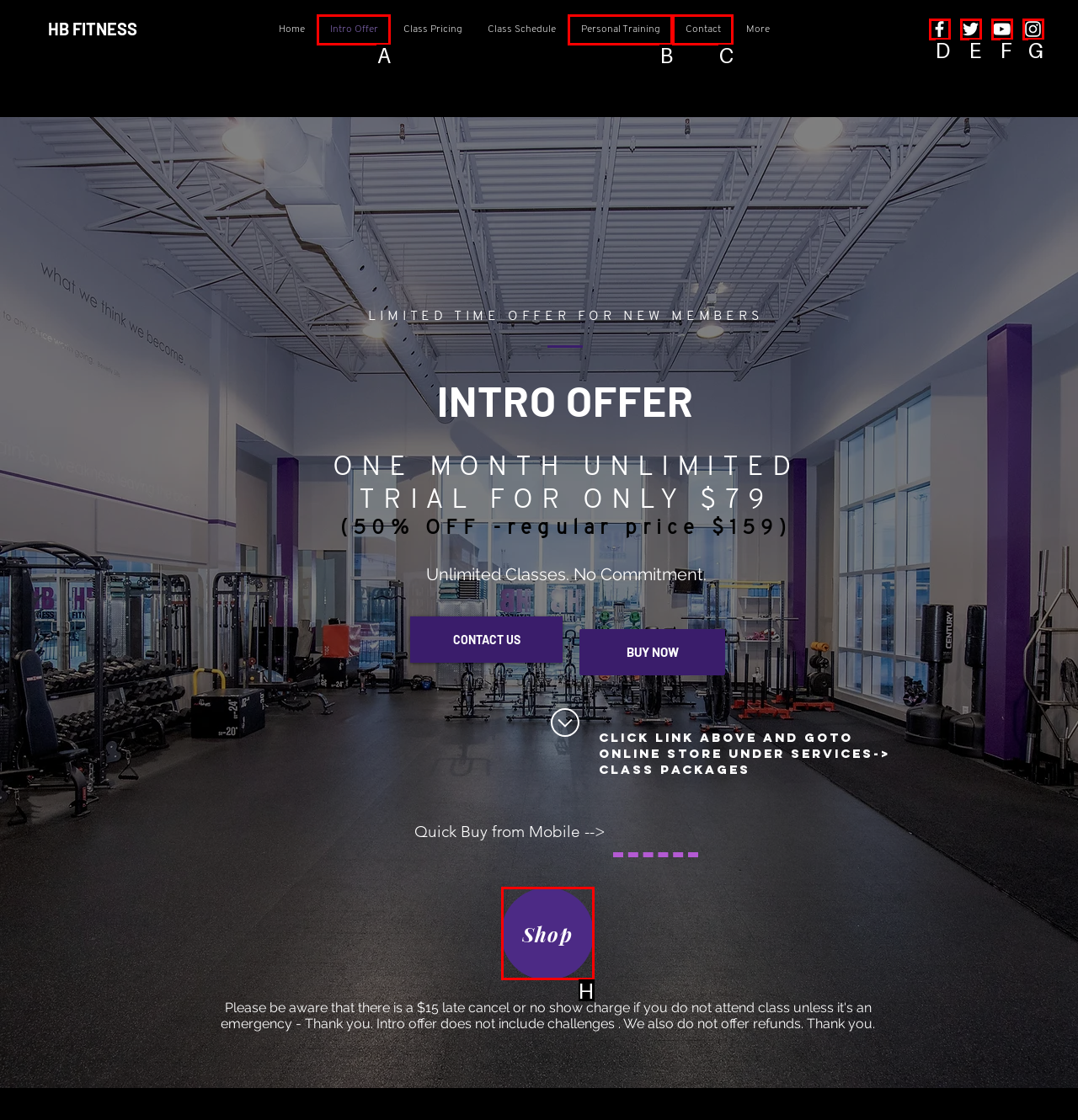Indicate the HTML element to be clicked to accomplish this task: Shop online Respond using the letter of the correct option.

H